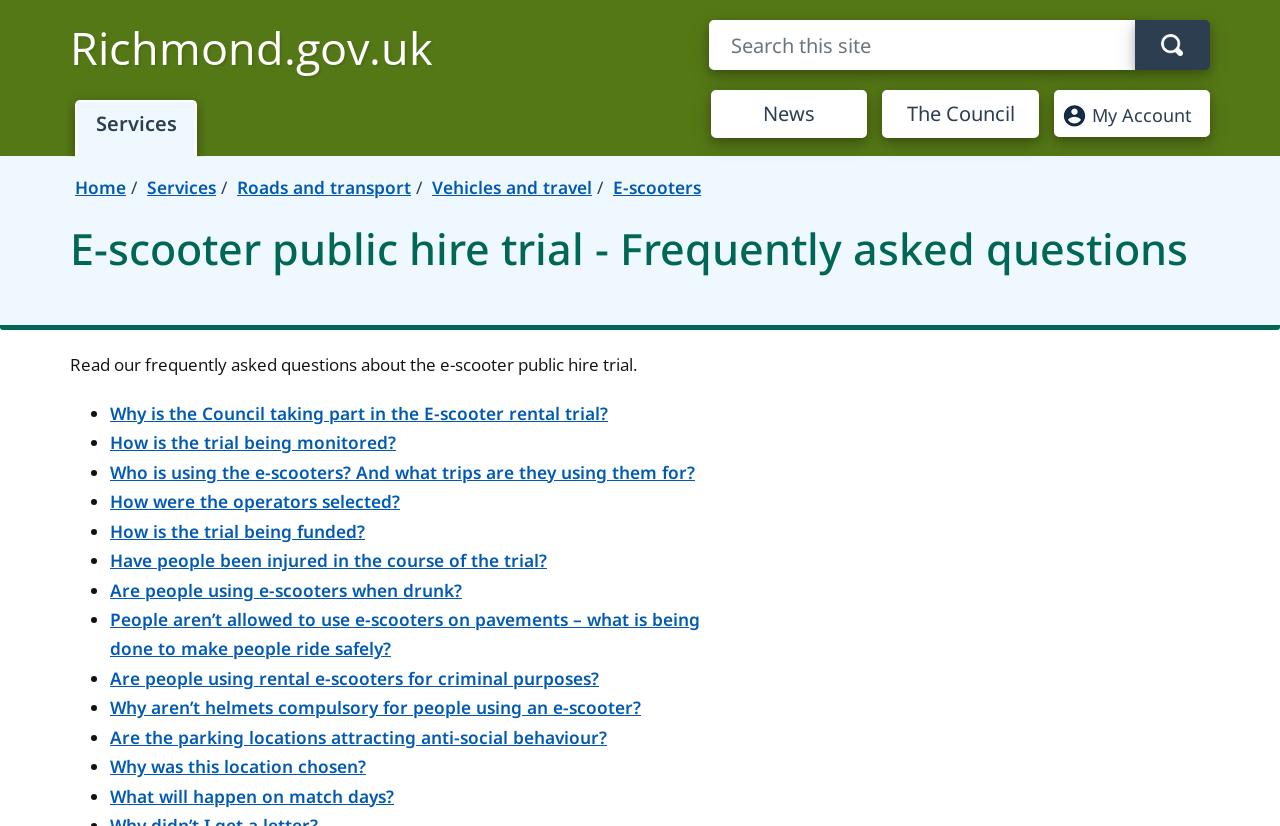What is the role of the Council in the e-scooter trial?
Using the picture, provide a one-word or short phrase answer.

Taking part in the trial